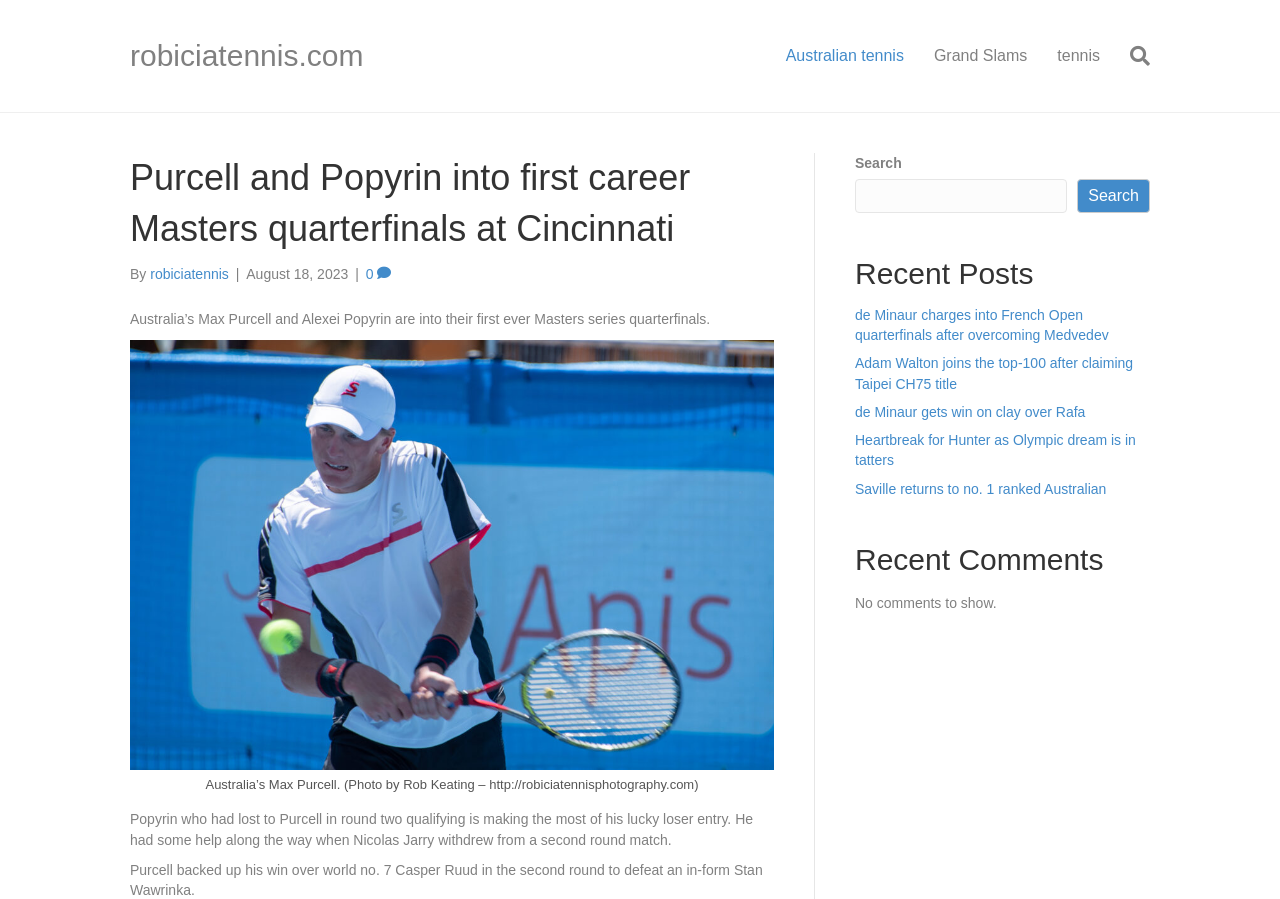Who wrote the article?
Refer to the image and offer an in-depth and detailed answer to the question.

The author of the article is mentioned in the text 'By robiciatennis' which is located below the main heading.